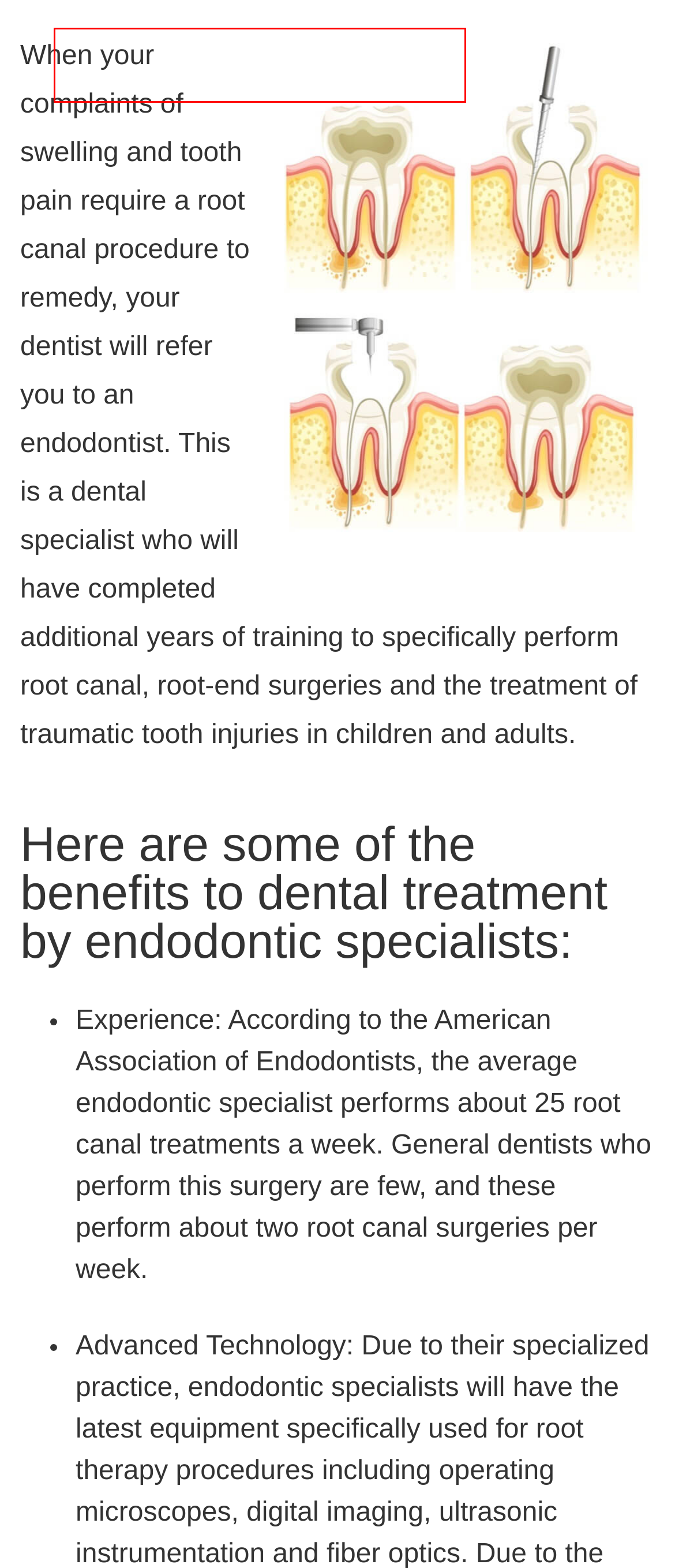Examine the screenshot of a webpage with a red bounding box around an element. Then, select the webpage description that best represents the new page after clicking the highlighted element. Here are the descriptions:
A. Privacy Policy | EDP Dental
B. What to Know Before Your Dental Surgery
C. Contact EDP Dental and Sign Up
D. Dental Plan Resources & FAQ | EDP Dental
E. Dental Plan Terms and Conditions
F. Renew Your Policy | EDP Dental Renewal
G. Dentist Search | Find a Dentist in New York
H. Baby Dental Care Tips - It's Never Too Early to Begin

G